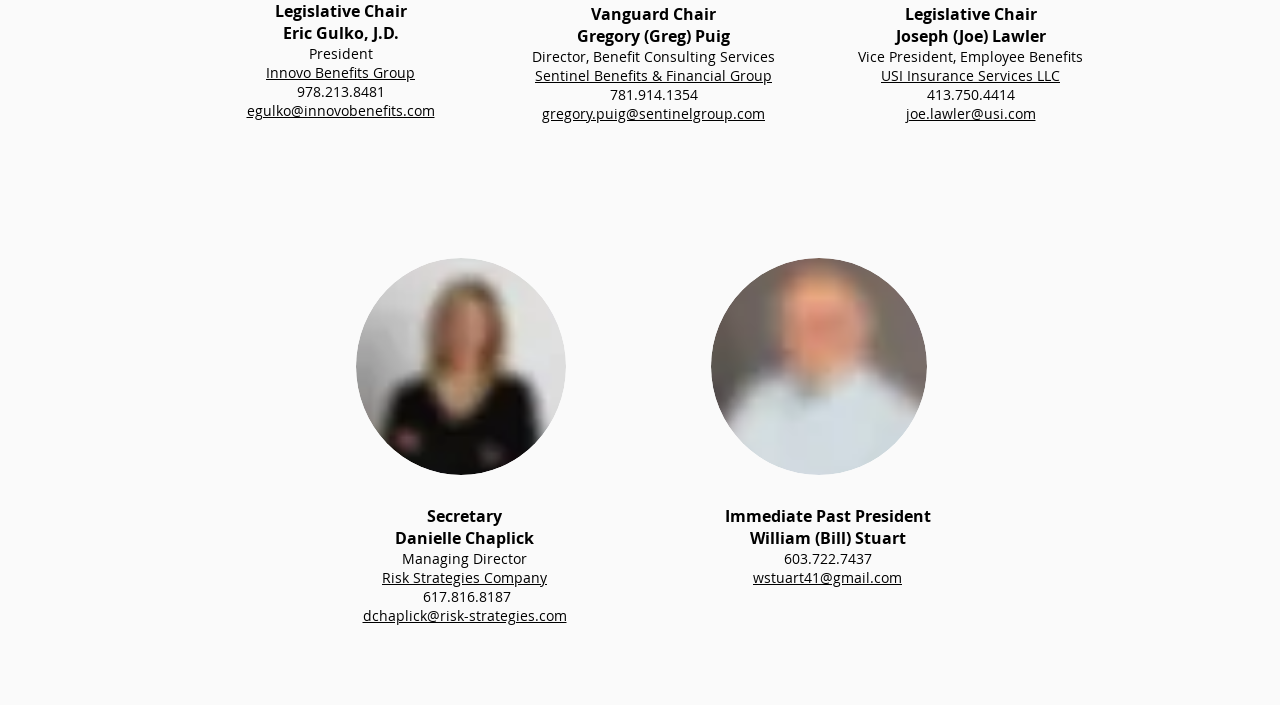Give the bounding box coordinates for the element described by: "USI Insurance Services LLC".

[0.688, 0.094, 0.828, 0.121]